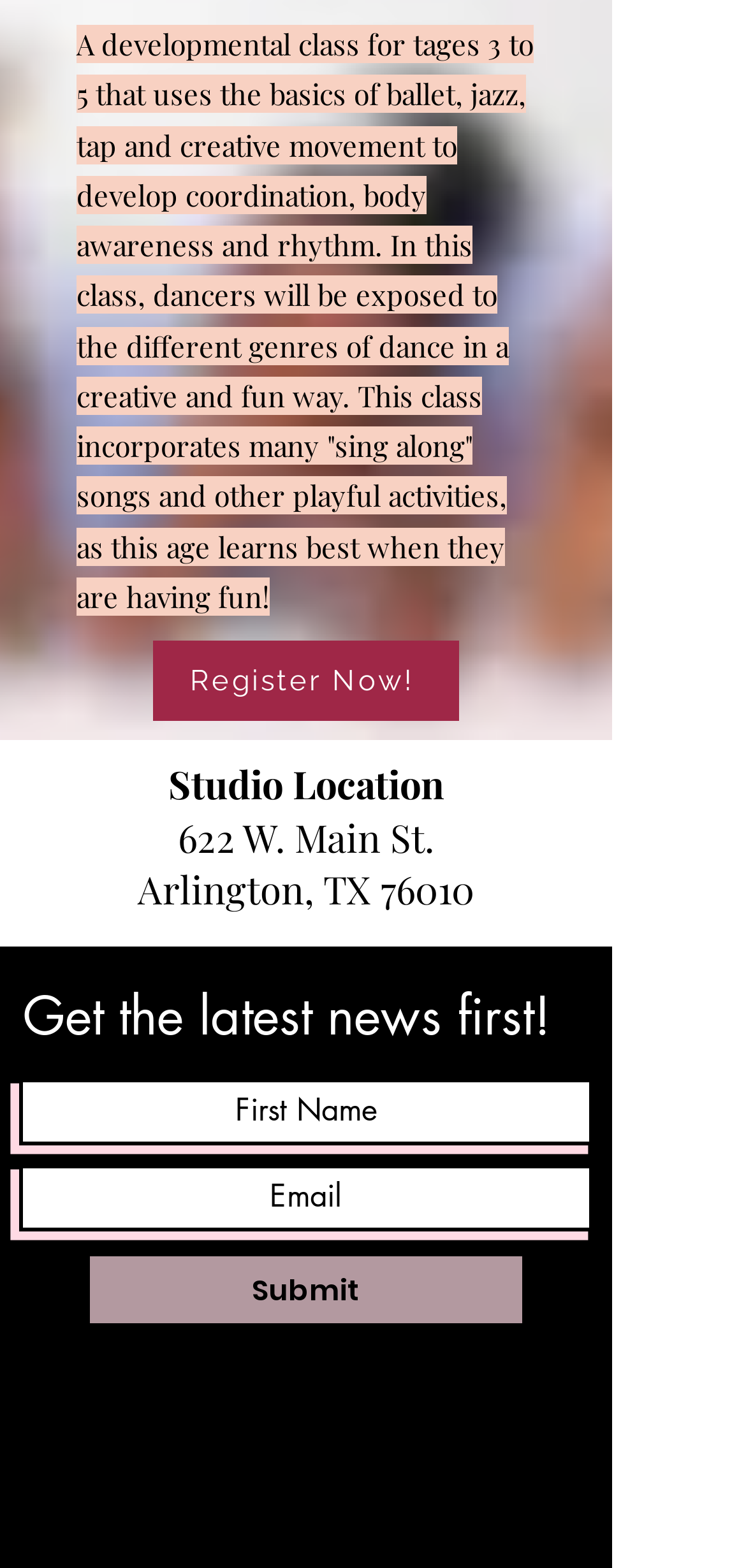How many social media links are there?
Using the visual information, reply with a single word or short phrase.

1